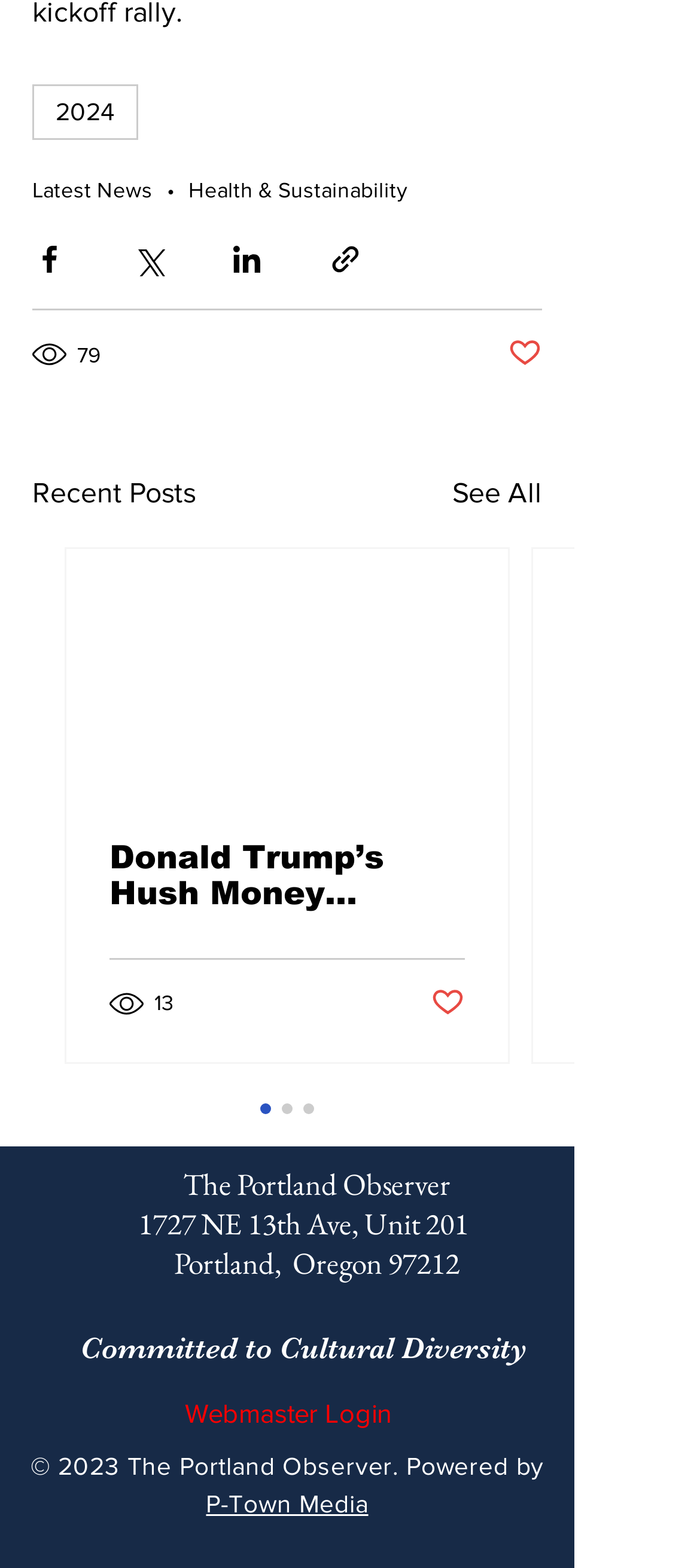Determine the bounding box coordinates for the area that needs to be clicked to fulfill this task: "Click on the 'See All' link". The coordinates must be given as four float numbers between 0 and 1, i.e., [left, top, right, bottom].

[0.646, 0.301, 0.774, 0.328]